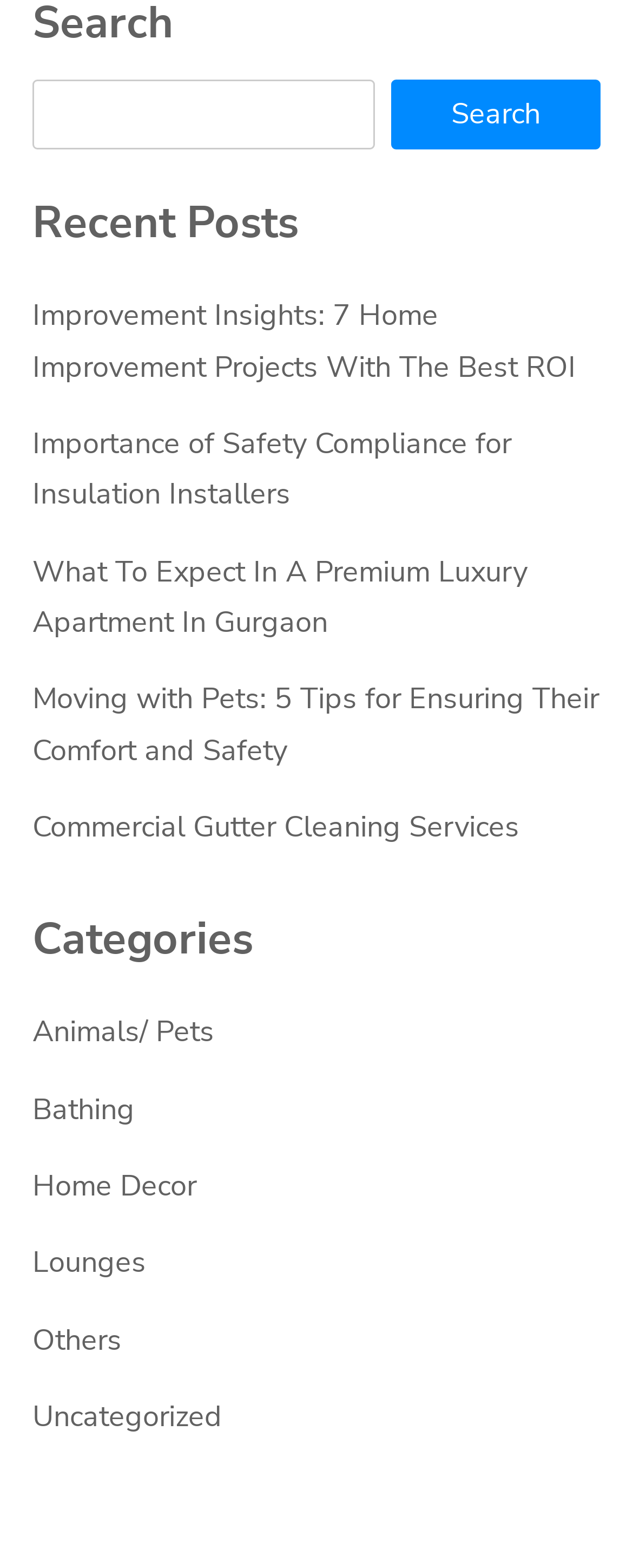What categories are available on the website?
Respond to the question with a well-detailed and thorough answer.

The 'Categories' section lists several links, including 'Animals/Pets', 'Bathing', 'Home Decor', and others, which are likely categories or topics that the website's content is organized under.